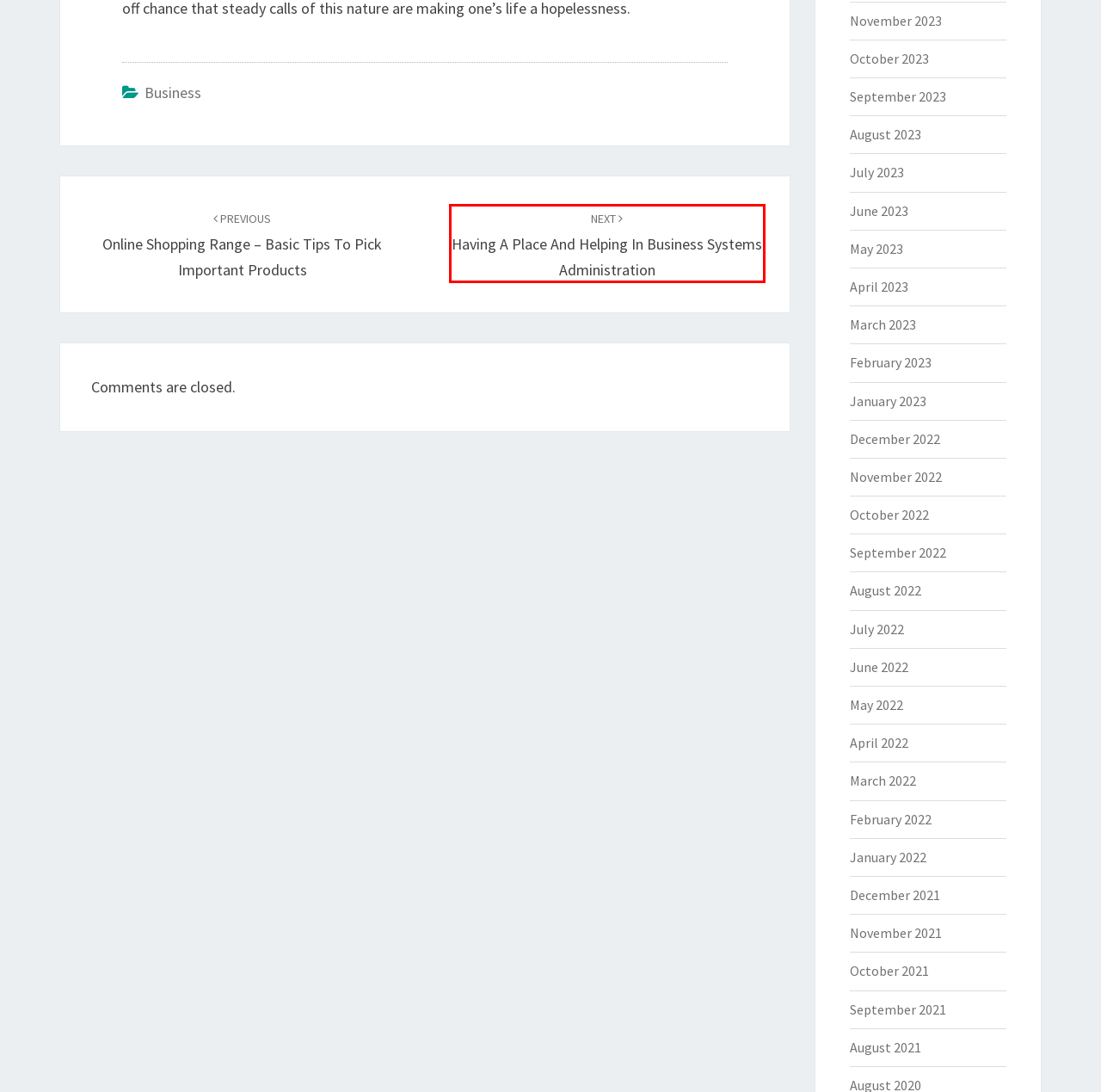You are presented with a screenshot of a webpage containing a red bounding box around an element. Determine which webpage description best describes the new webpage after clicking on the highlighted element. Here are the candidates:
A. November 2023 – Bodeus
B. September 2022 – Bodeus
C. Having a place and Helping in Business Systems administration – Bodeus
D. October 2023 – Bodeus
E. February 2022 – Bodeus
F. August 2022 – Bodeus
G. October 2021 – Bodeus
H. May 2023 – Bodeus

C